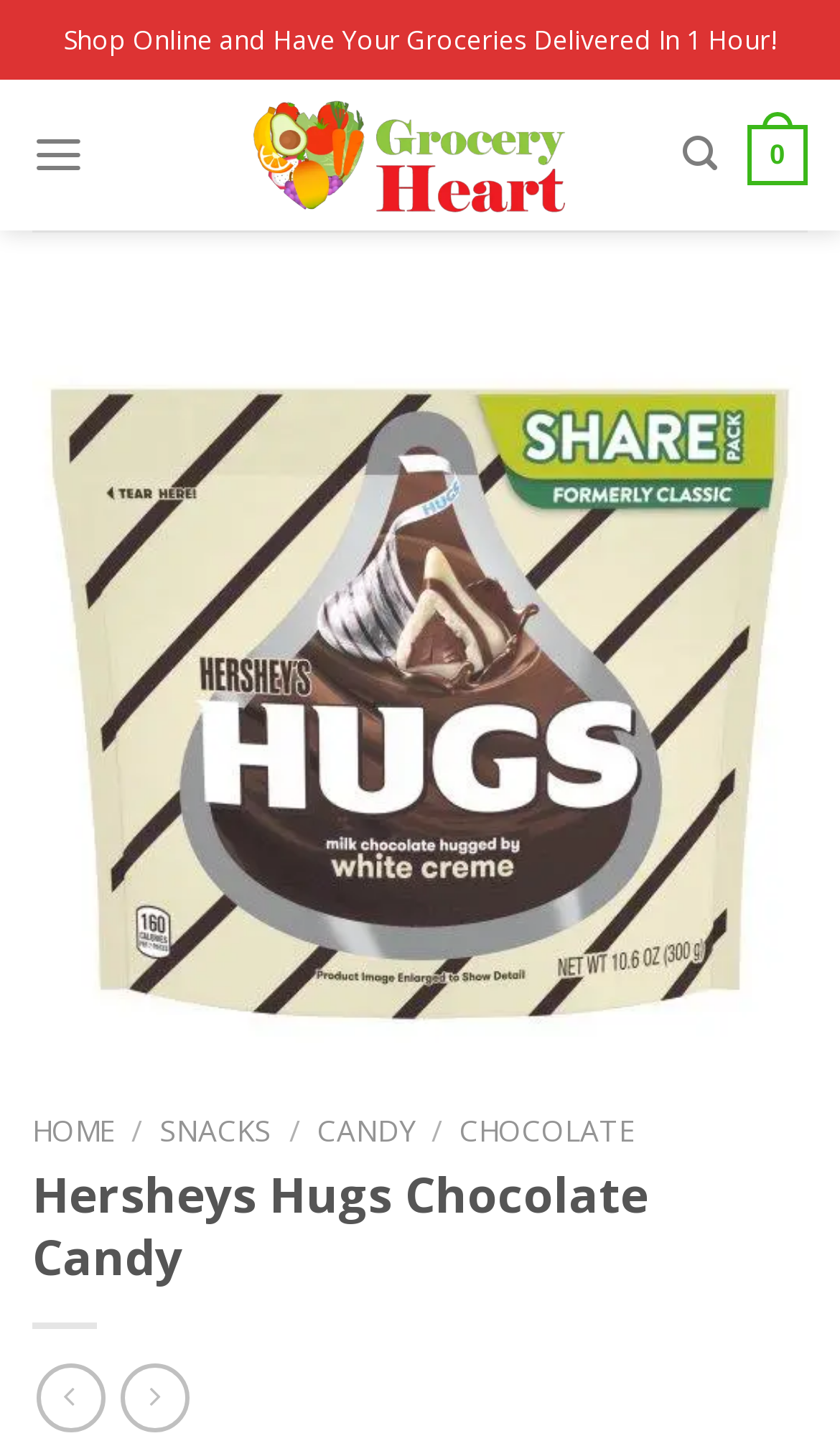Give a concise answer using one word or a phrase to the following question:
Is the 'Previous' button enabled?

No